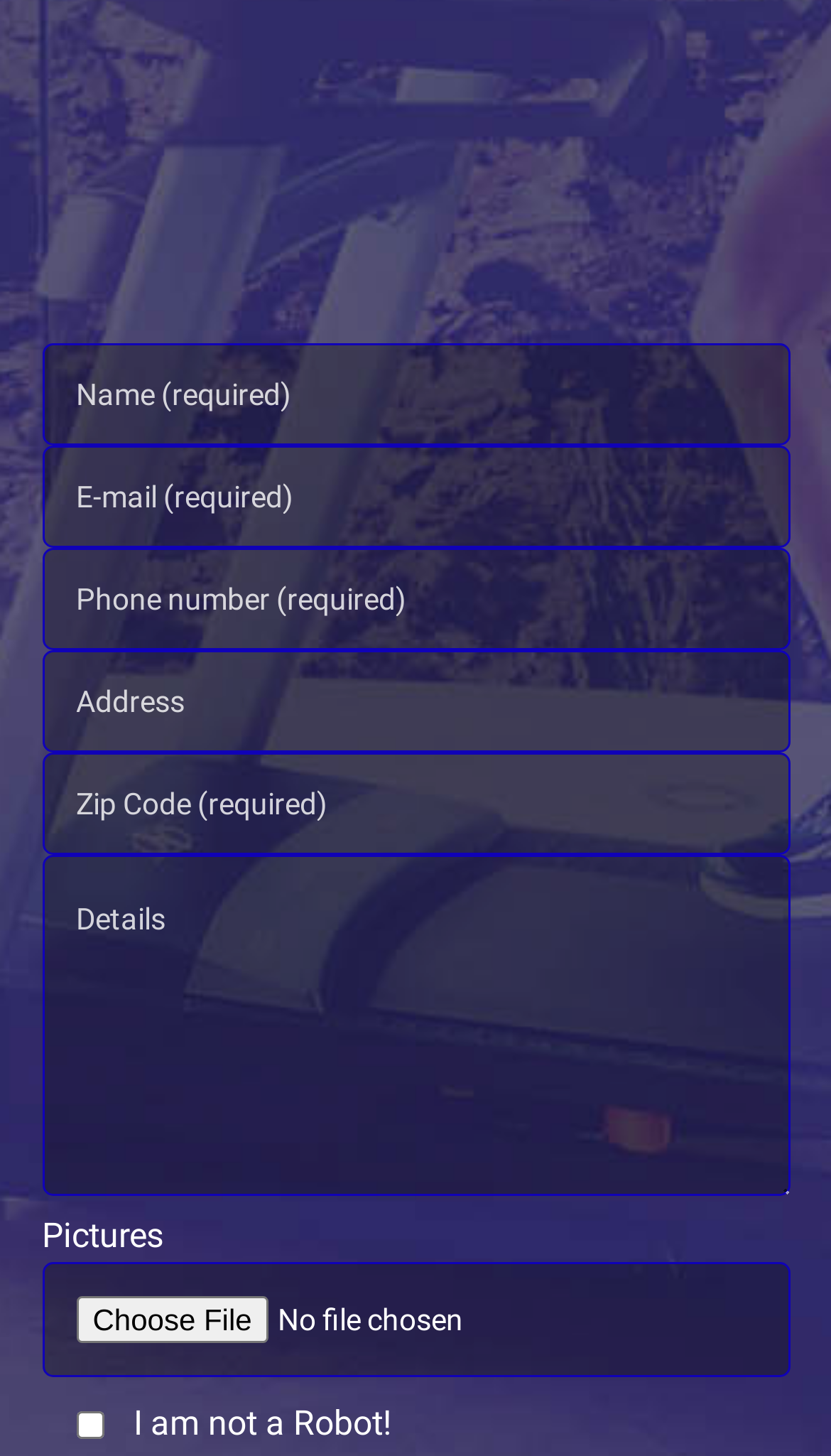Could you determine the bounding box coordinates of the clickable element to complete the instruction: "Upload a picture"? Provide the coordinates as four float numbers between 0 and 1, i.e., [left, top, right, bottom].

[0.05, 0.867, 0.95, 0.946]